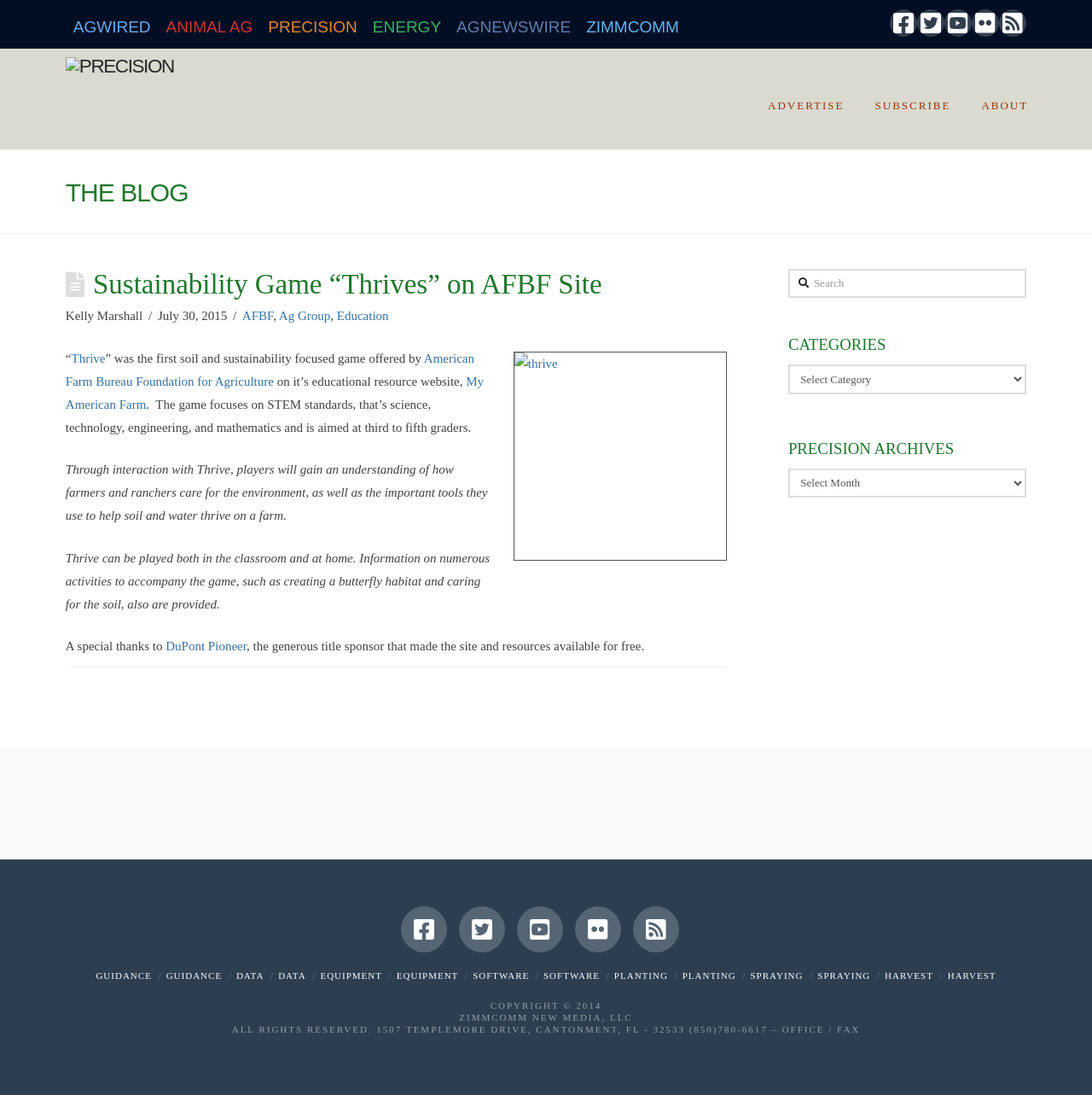Use a single word or phrase to respond to the question:
What is the name of the educational resource website?

My American Farm